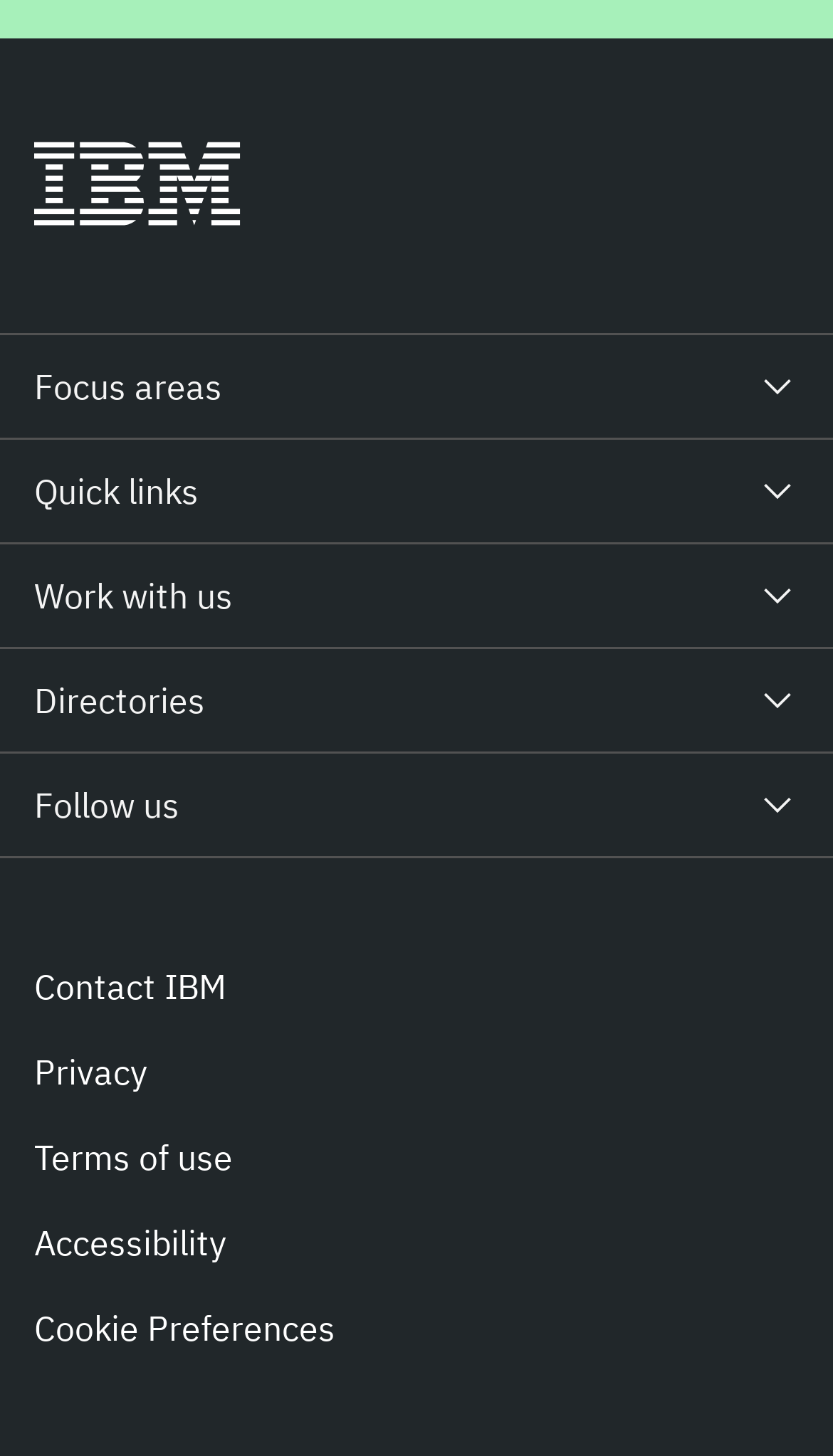Provide the bounding box coordinates of the HTML element this sentence describes: "Work with us". The bounding box coordinates consist of four float numbers between 0 and 1, i.e., [left, top, right, bottom].

[0.0, 0.374, 1.0, 0.444]